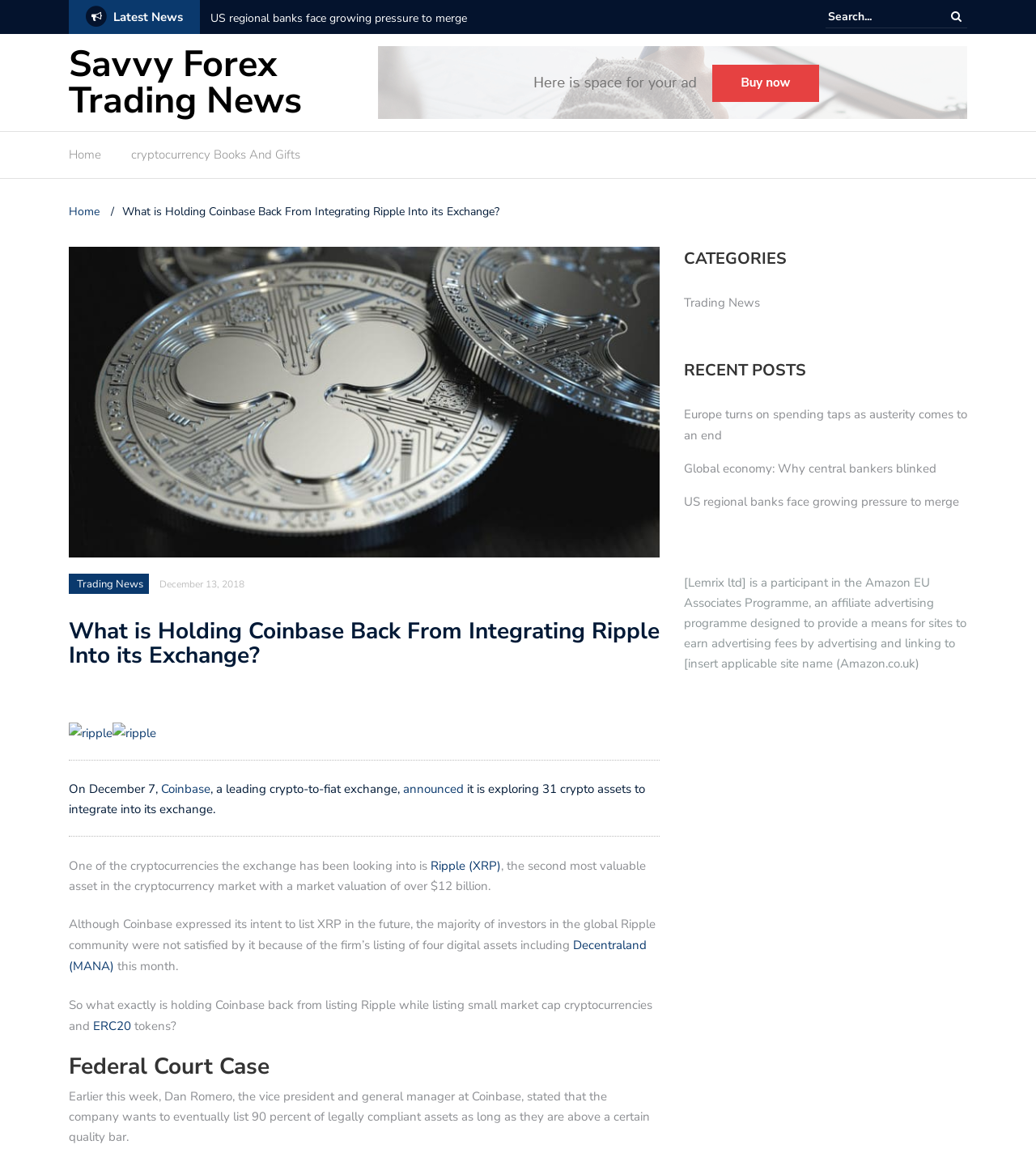Please identify the coordinates of the bounding box for the clickable region that will accomplish this instruction: "Visit the home page".

[0.066, 0.125, 0.098, 0.15]